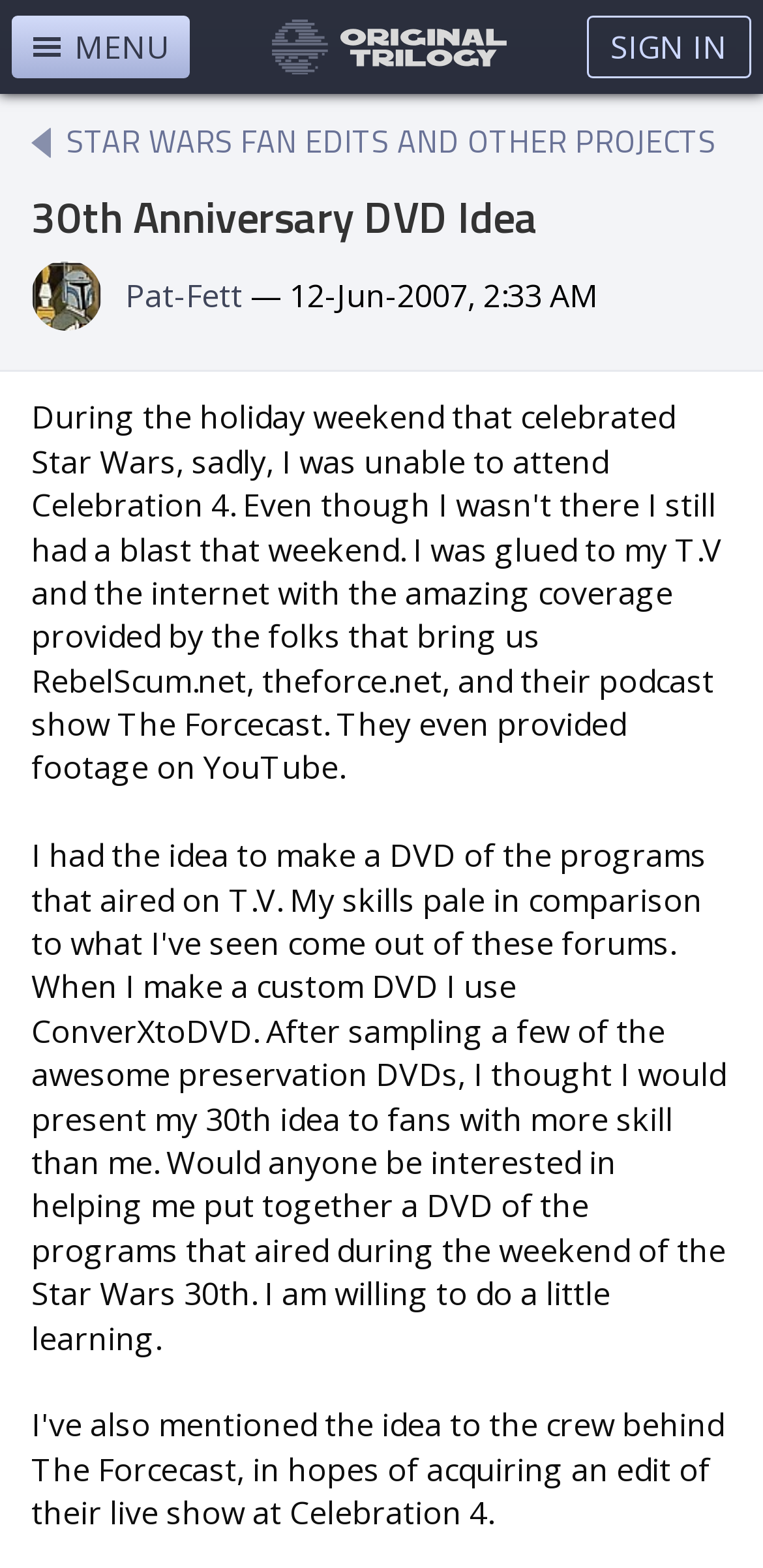Using the given element description, provide the bounding box coordinates (top-left x, top-left y, bottom-right x, bottom-right y) for the corresponding UI element in the screenshot: Sign In

[0.769, 0.01, 0.985, 0.05]